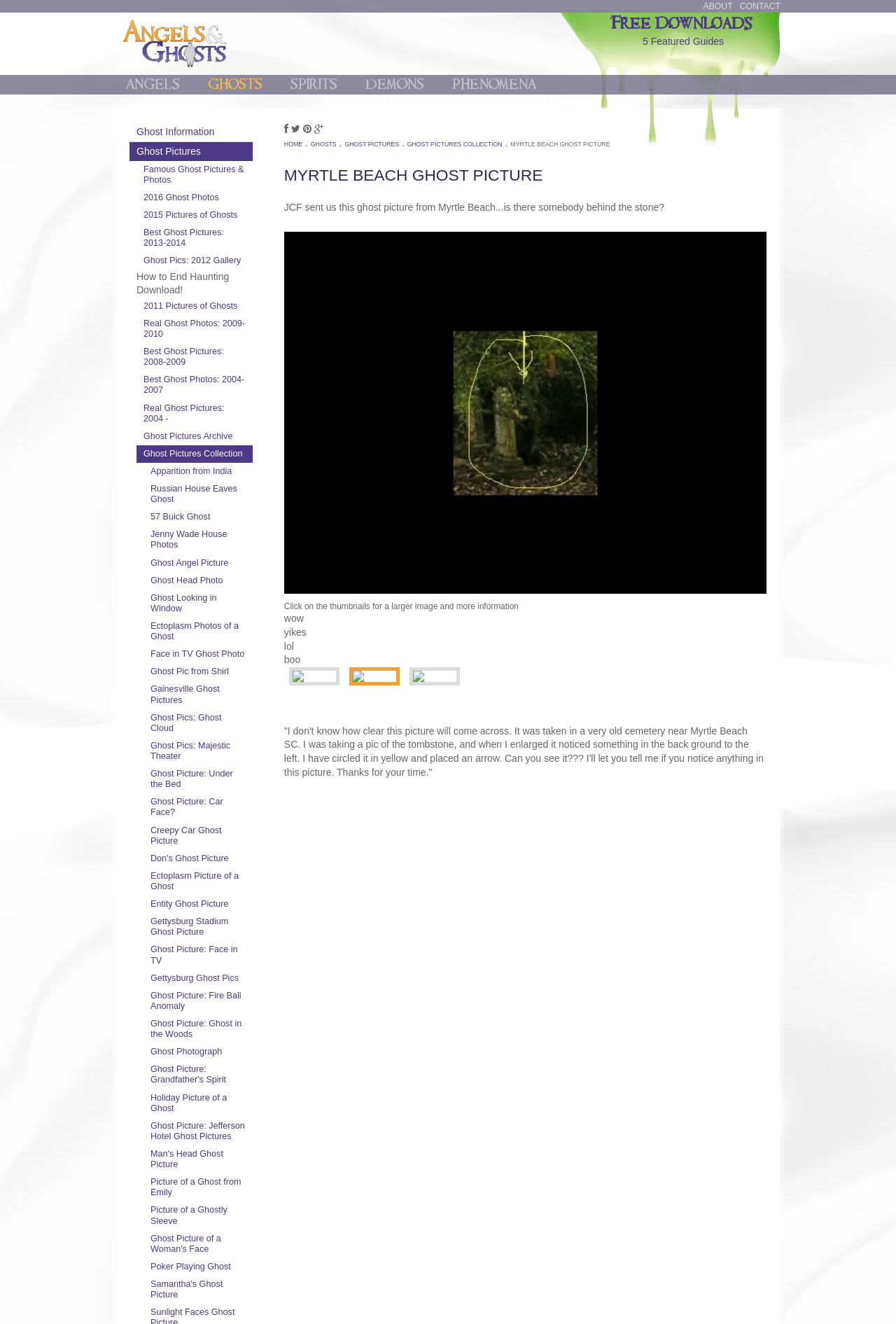Please identify the bounding box coordinates of the element's region that I should click in order to complete the following instruction: "Click on the ABOUT link". The bounding box coordinates consist of four float numbers between 0 and 1, i.e., [left, top, right, bottom].

[0.785, 0.0, 0.818, 0.01]